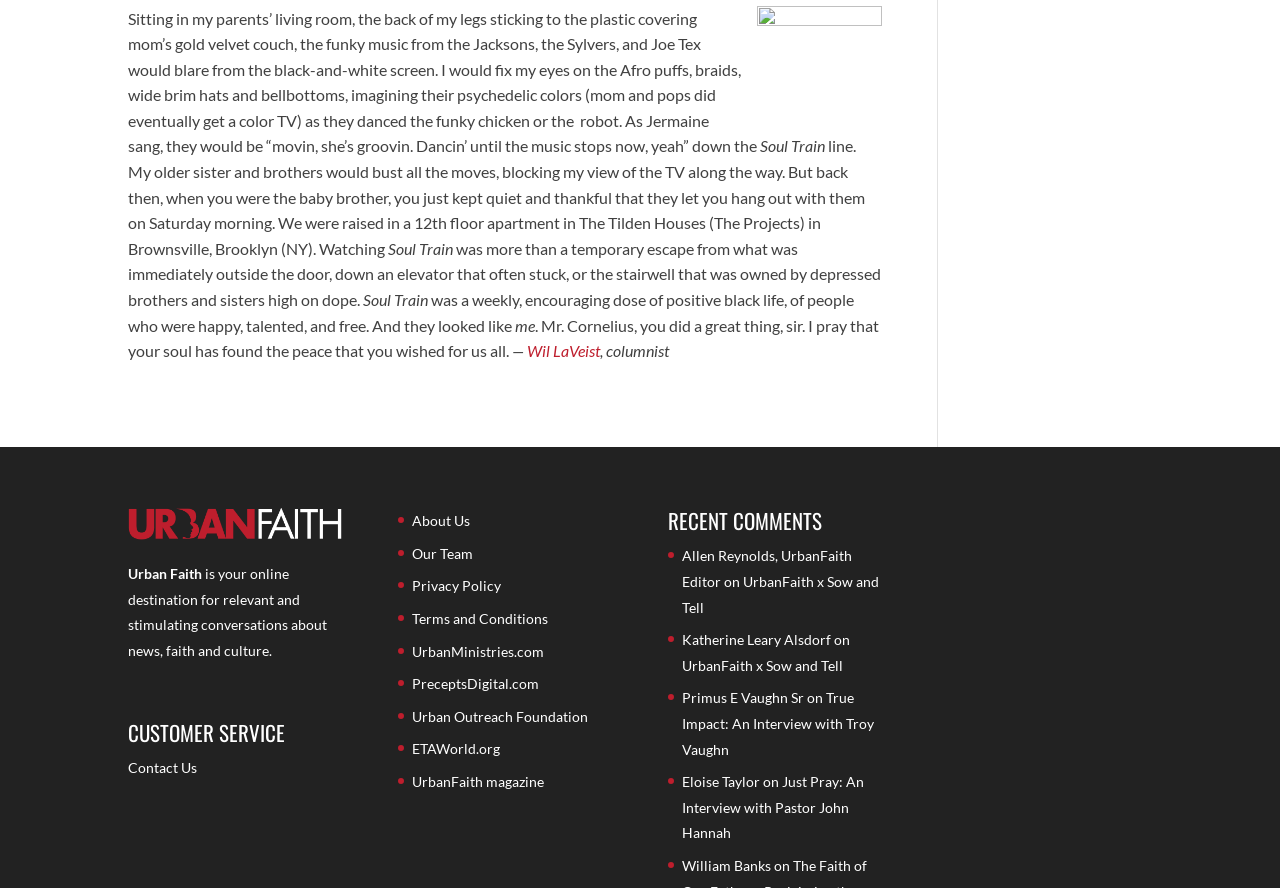Could you please study the image and provide a detailed answer to the question:
What is the name of the organization mentioned at the bottom of the page?

The article lists several links at the bottom of the page, including 'Urban Outreach Foundation', which is an organization.